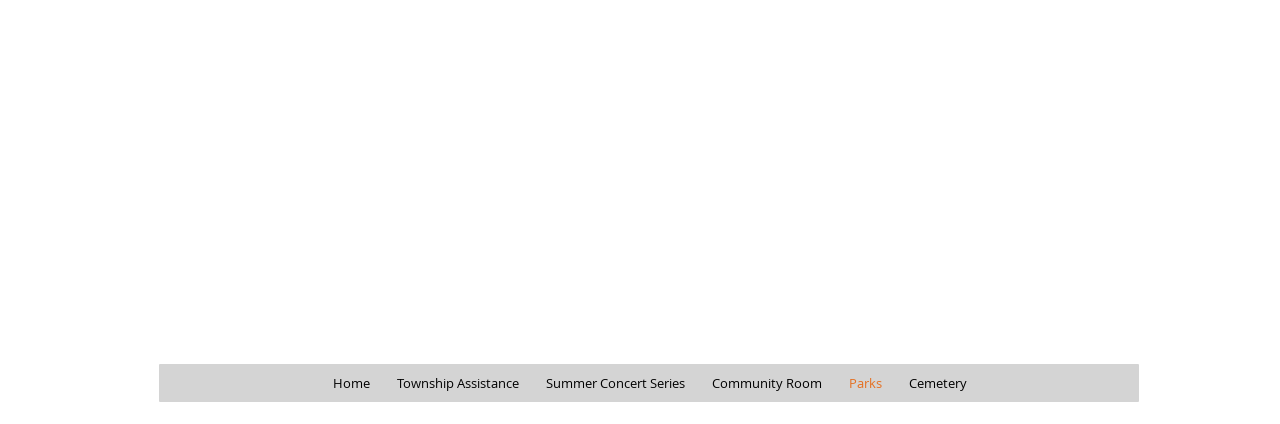With reference to the image, please provide a detailed answer to the following question: What is the purpose of the 'Parks' link?

Based on the context of the navigation menu, I inferred that the 'Parks' link is likely to provide information or access to park-related services or facilities.